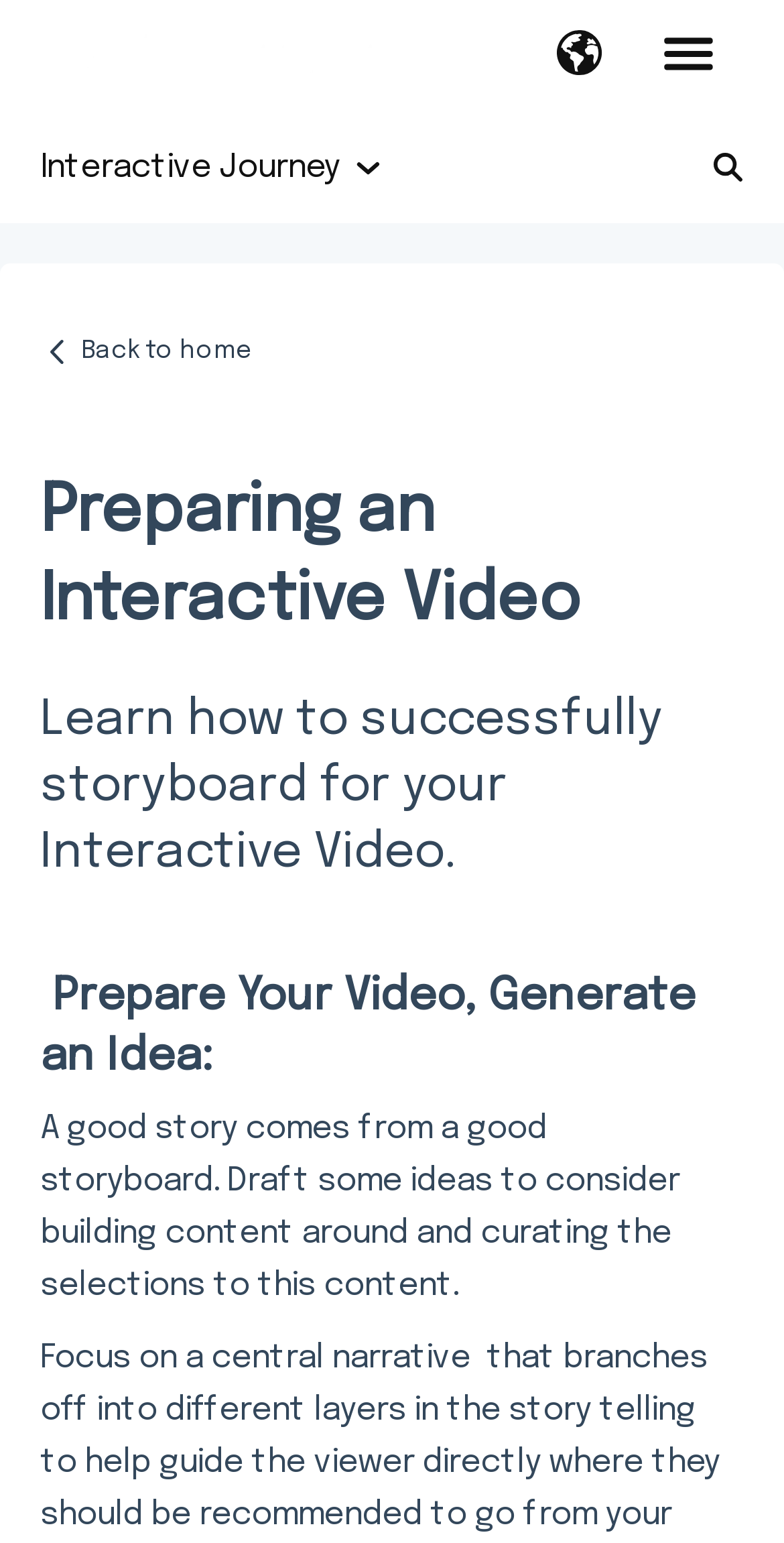What is the purpose of the button with the image of a company logo?
Look at the image and answer with only one word or phrase.

No specific purpose